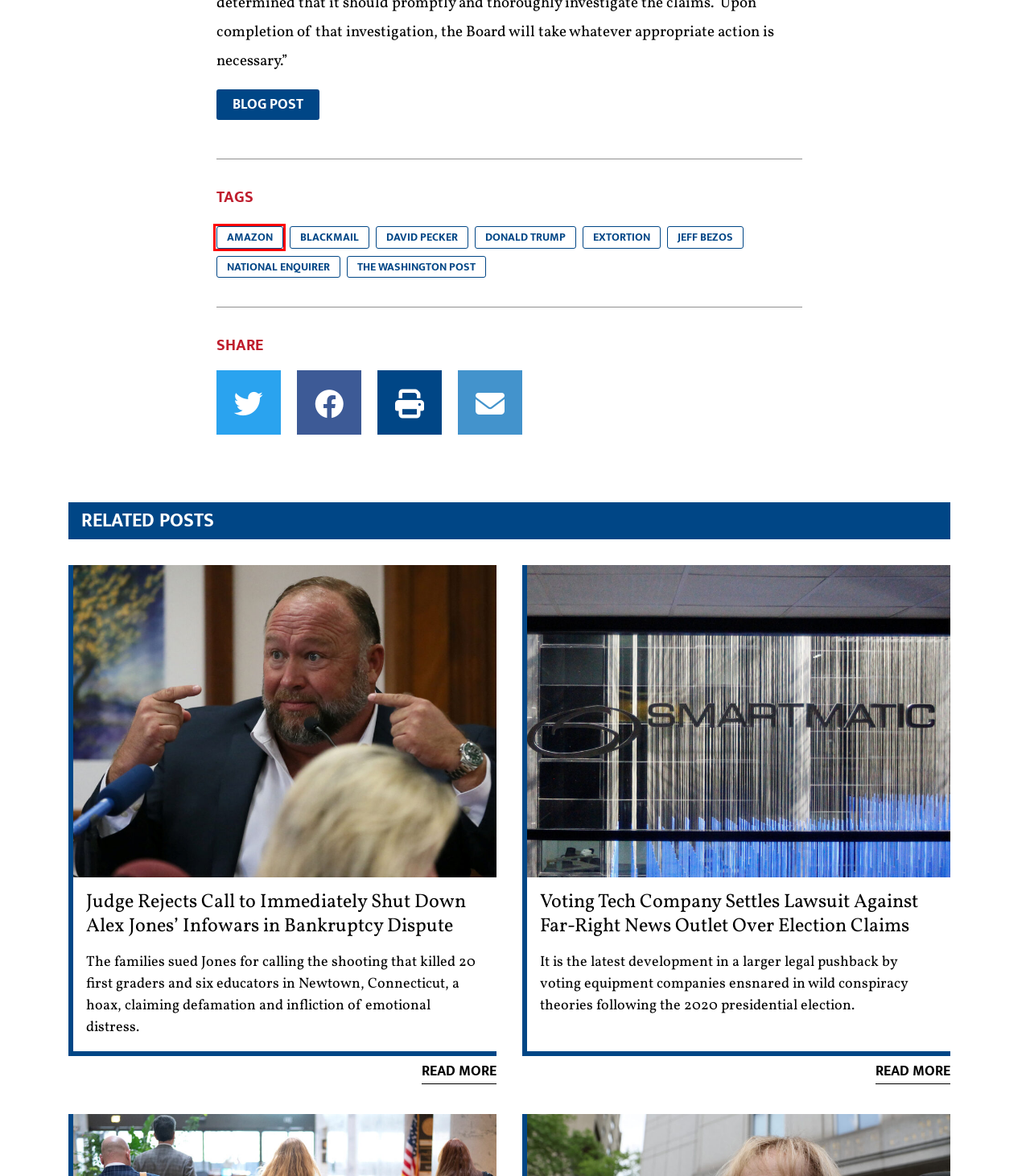You have a screenshot of a webpage with a red rectangle bounding box around a UI element. Choose the best description that matches the new page after clicking the element within the bounding box. The candidate descriptions are:
A. Amazon Archives - First Amendment Watch
B. Blackmail Archives - First Amendment Watch
C. Voting Tech Company Settles Lawsuit Against Far-Right News Outlet Over Election Claims
D. Jeff Bezos Archives - First Amendment Watch
E. National Enquirer Archives - First Amendment Watch
F. Judge Rejects Call to Immediately Shut Down Alex Jones’ Infowars in Bankruptcy Dispute
G. Donald Trump Archives - First Amendment Watch
H. Extortion Archives - First Amendment Watch

A